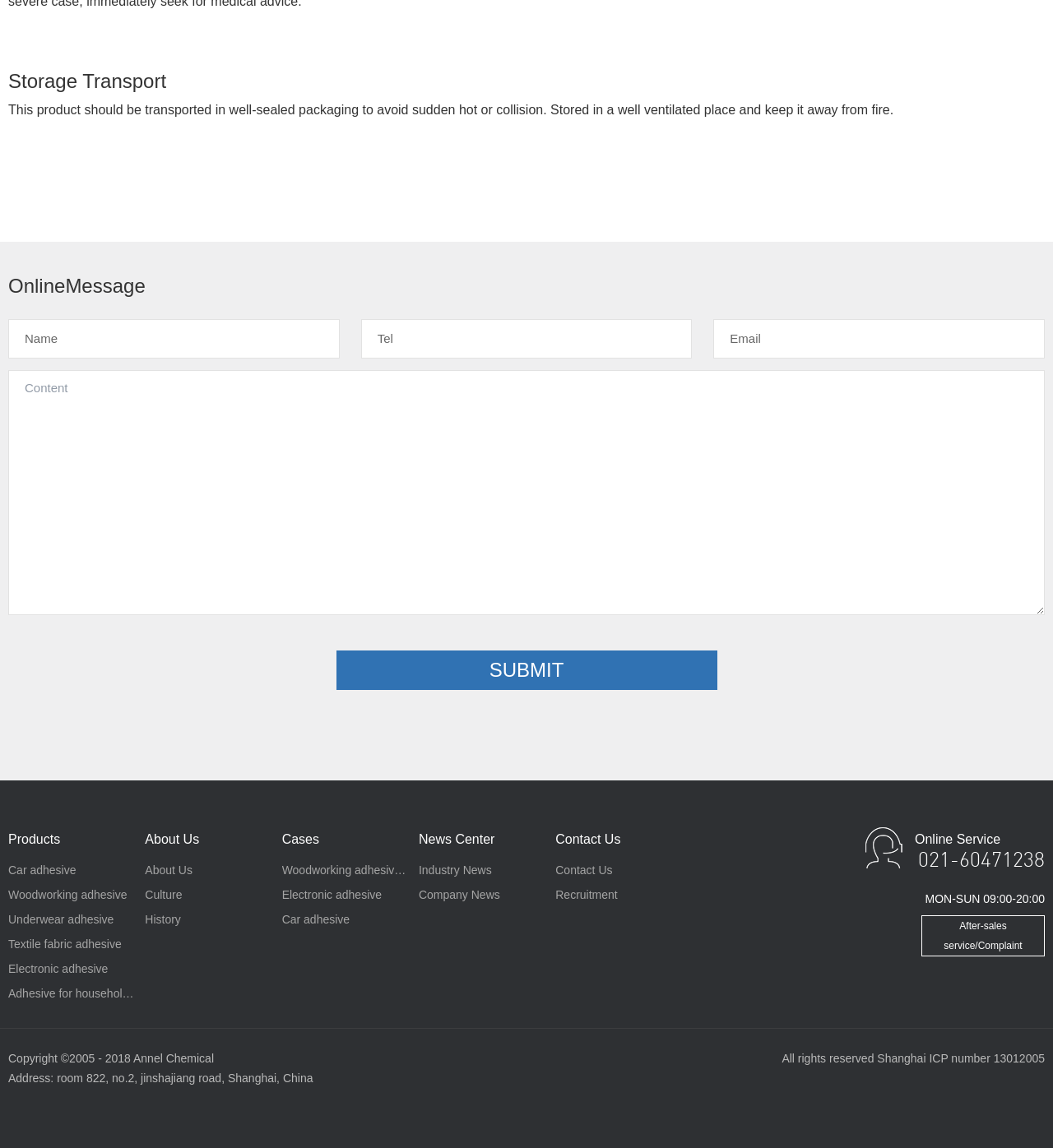What are the operating hours of the online service?
Could you please answer the question thoroughly and with as much detail as possible?

The operating hours of the online service are stated next to the online service phone number, and are displayed as 'MON-SUN 09:00-20:00'.